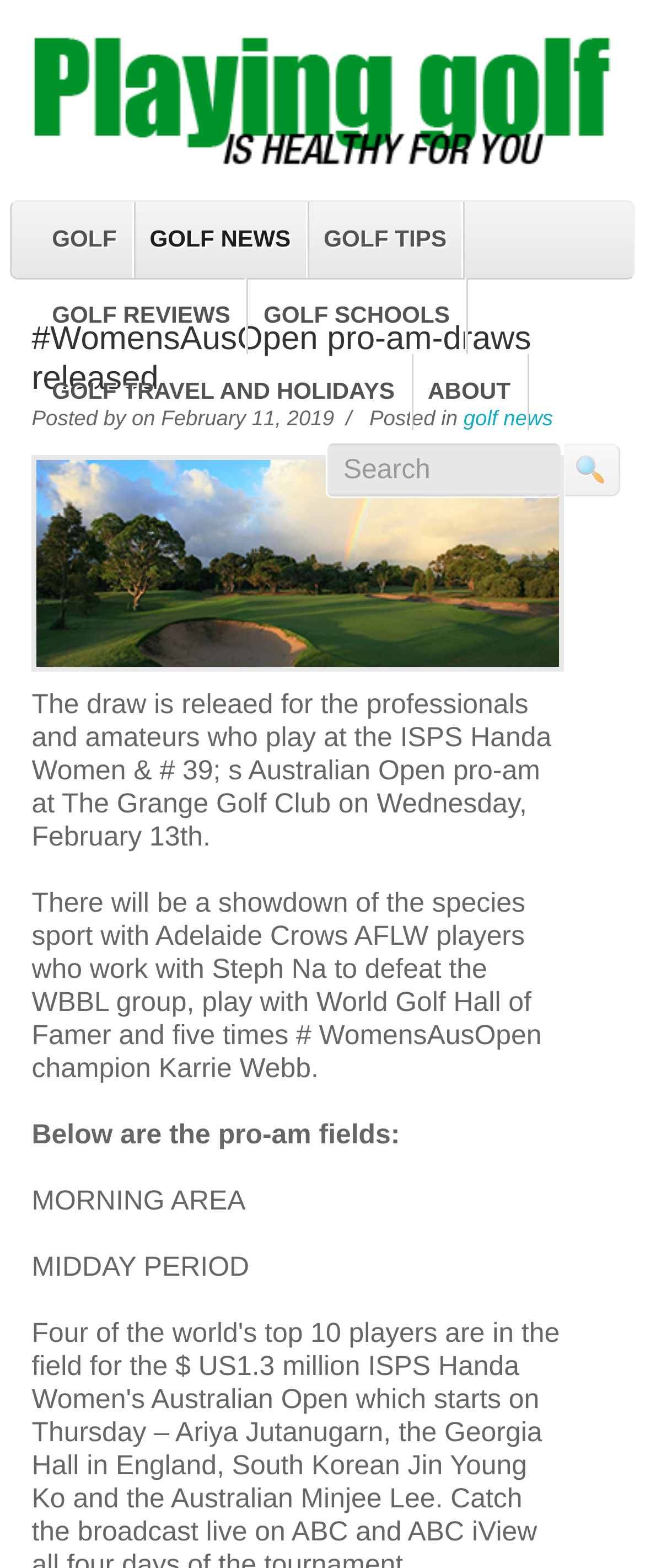Please identify the coordinates of the bounding box that should be clicked to fulfill this instruction: "Click on golf news link".

[0.719, 0.259, 0.857, 0.274]